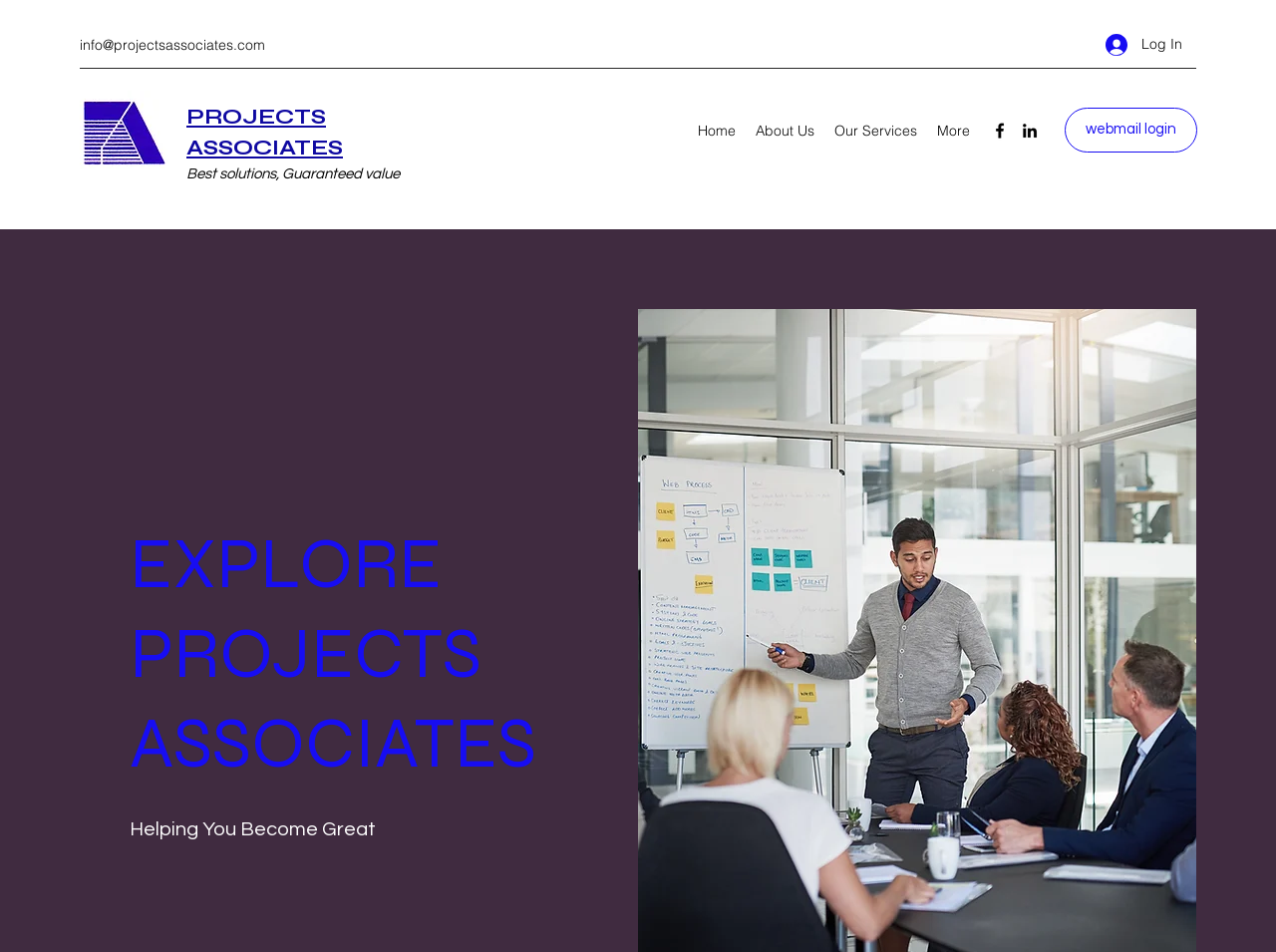Please identify the bounding box coordinates of the element I should click to complete this instruction: 'Access the webmail login'. The coordinates should be given as four float numbers between 0 and 1, like this: [left, top, right, bottom].

[0.834, 0.113, 0.938, 0.16]